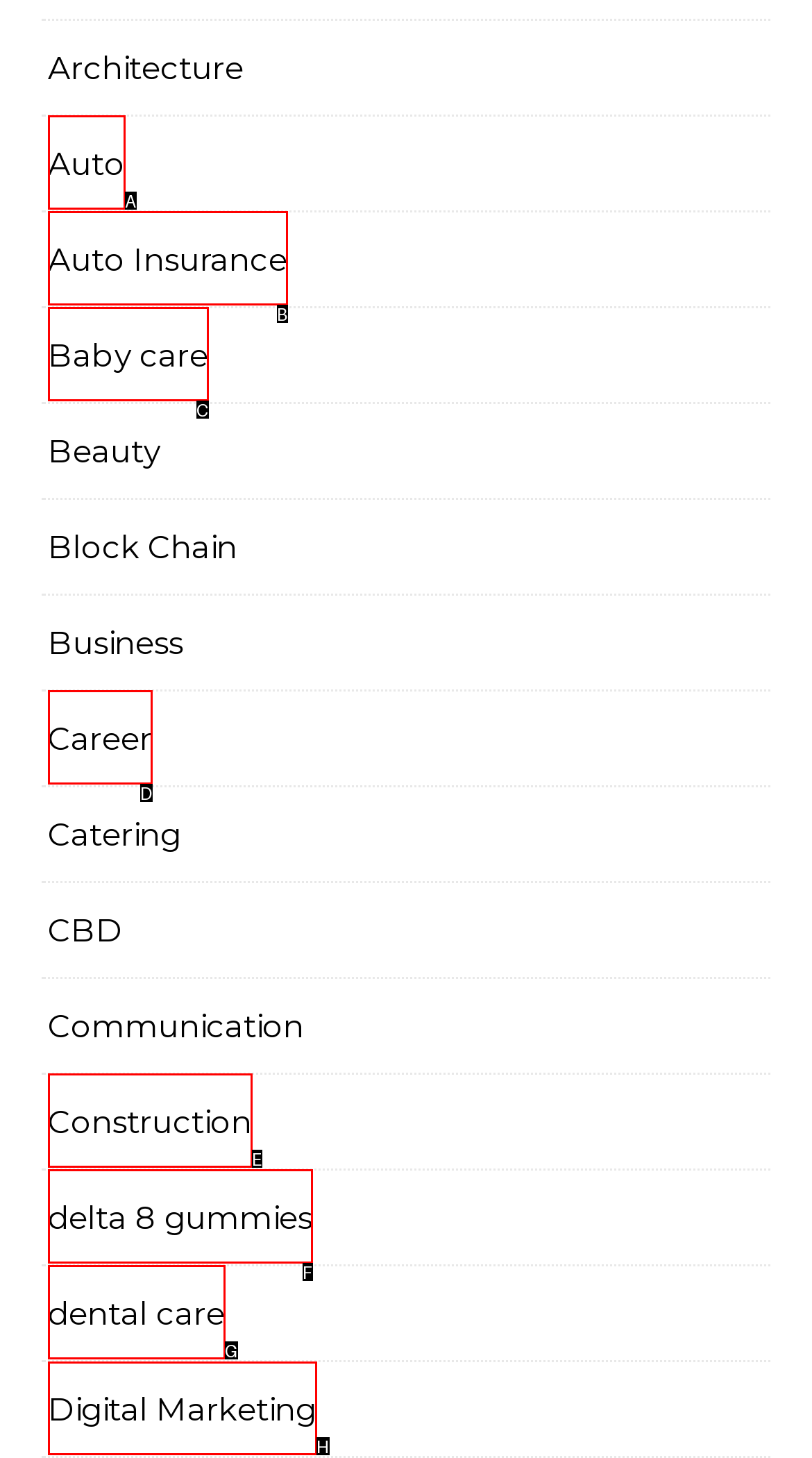Identify the correct HTML element to click for the task: Visit Digital Marketing. Provide the letter of your choice.

H